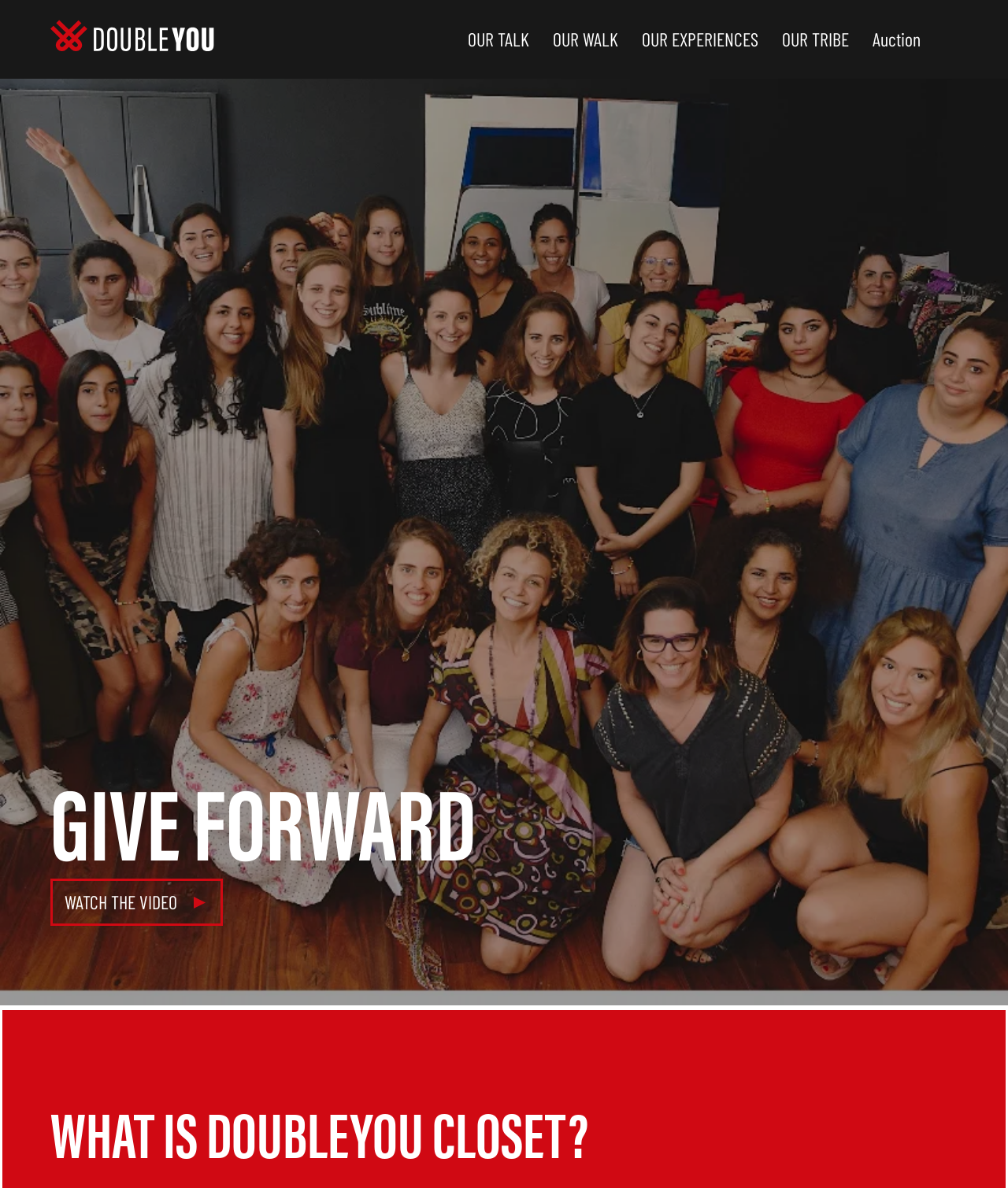From the element description Auction, predict the bounding box coordinates of the UI element. The coordinates must be specified in the format (top-left x, top-left y, bottom-right x, bottom-right y) and should be within the 0 to 1 range.

[0.854, 0.013, 0.925, 0.053]